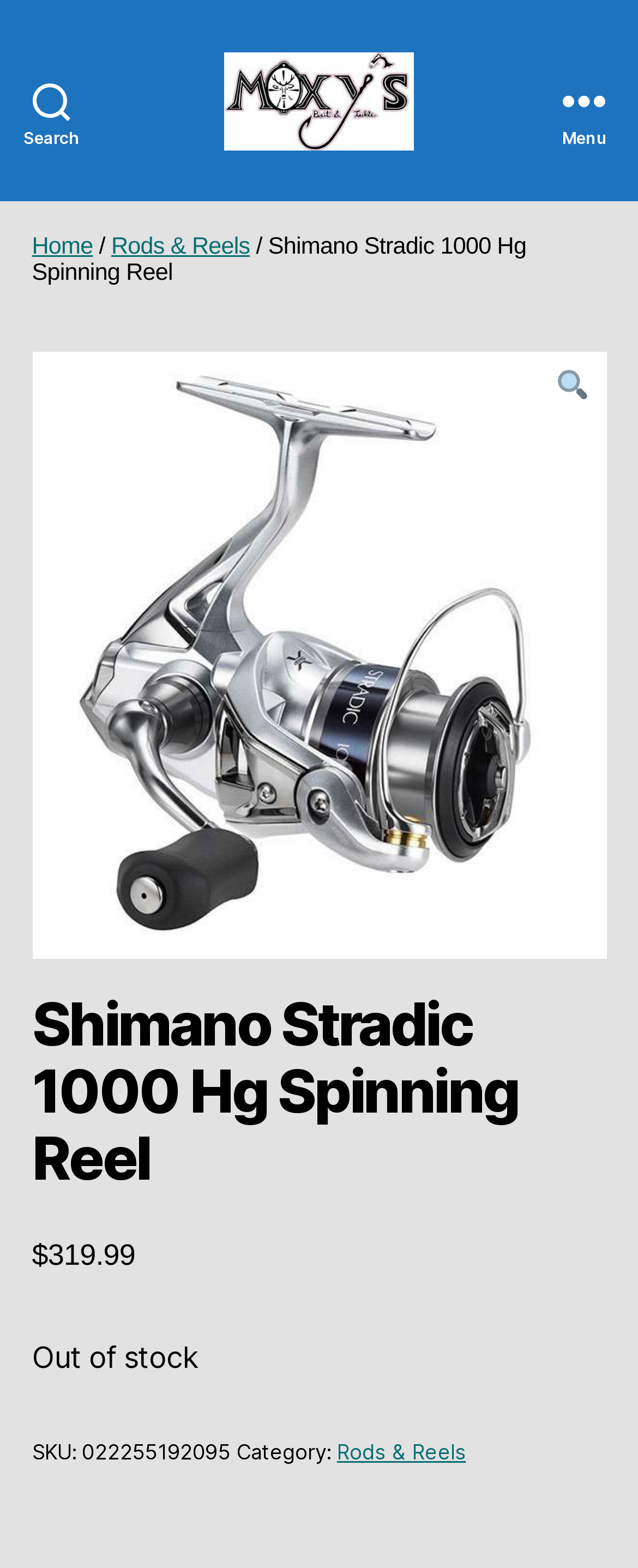What is the category of the Shimano Stradic 1000 Hg Spinning Reel?
Examine the webpage screenshot and provide an in-depth answer to the question.

The category of the Shimano Stradic 1000 Hg Spinning Reel can be found in the product details section, where it is listed as 'Category:' followed by the link 'Rods & Reels'.